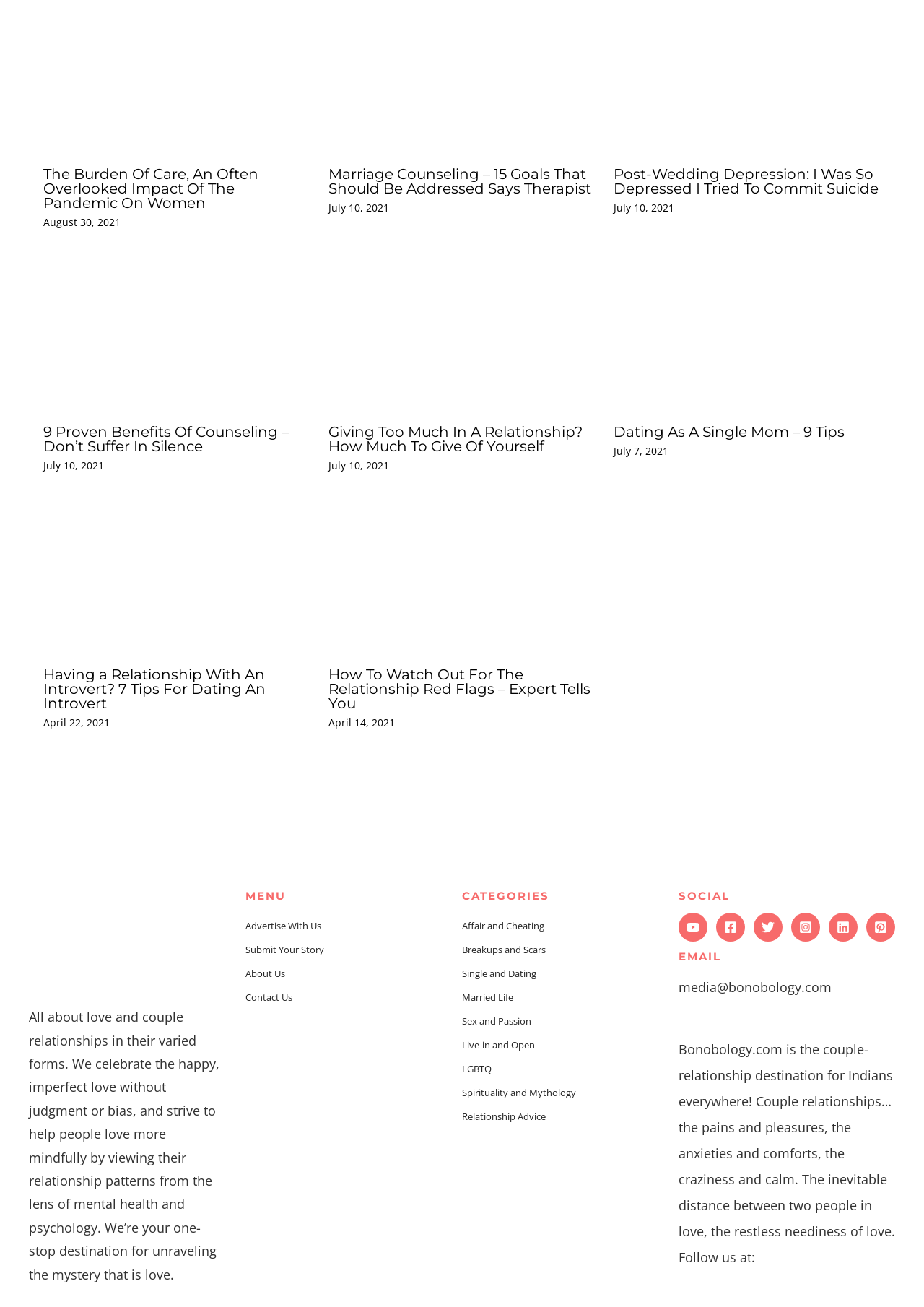What is the main topic of this website? Analyze the screenshot and reply with just one word or a short phrase.

Love and relationships